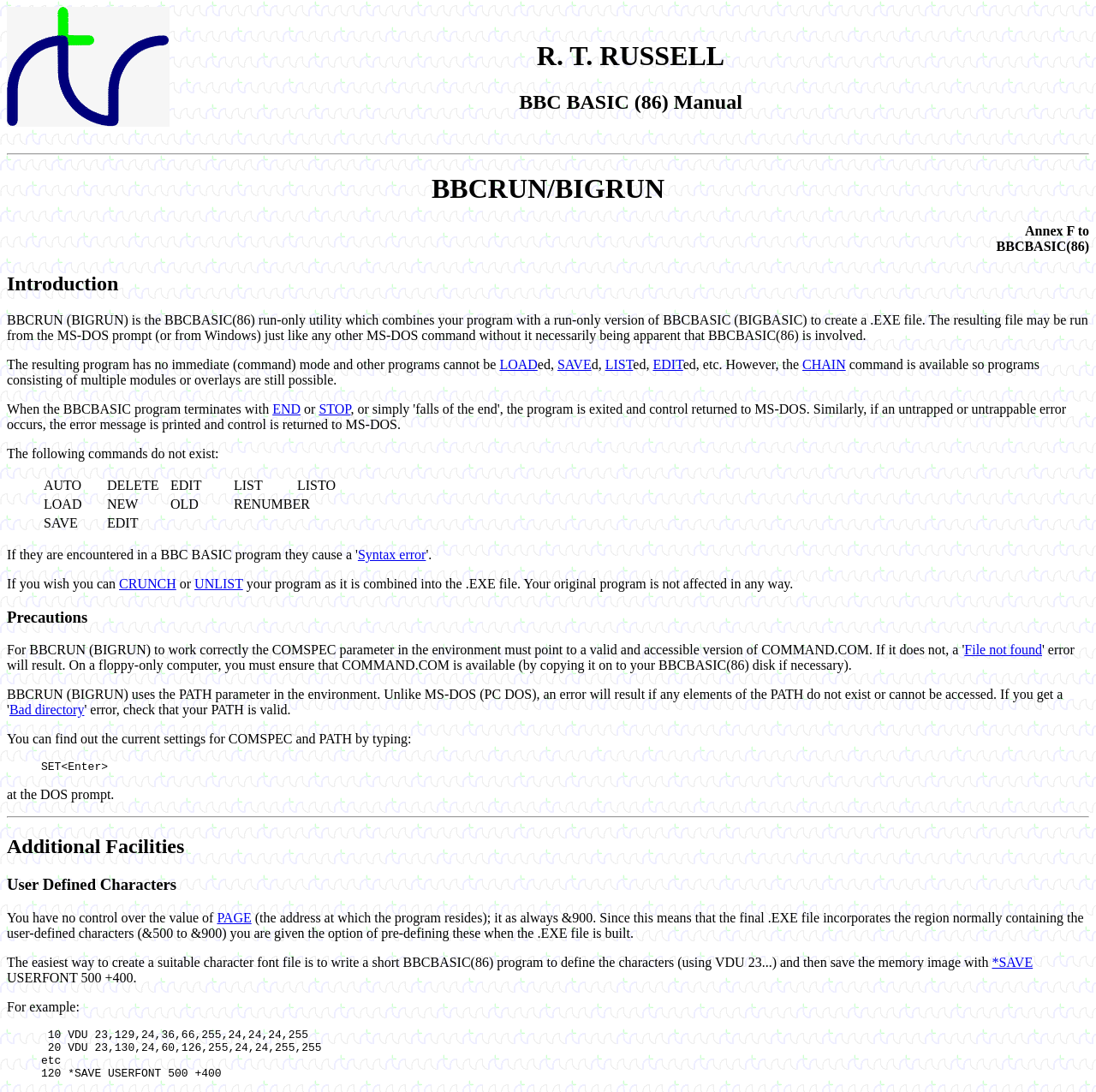With reference to the screenshot, provide a detailed response to the question below:
What is the purpose of BBCRUN?

According to the webpage, BBCRUN is a utility that combines a program with a run-only version of BBCBASIC to create a .EXE file. This is stated in the introduction section of the webpage.